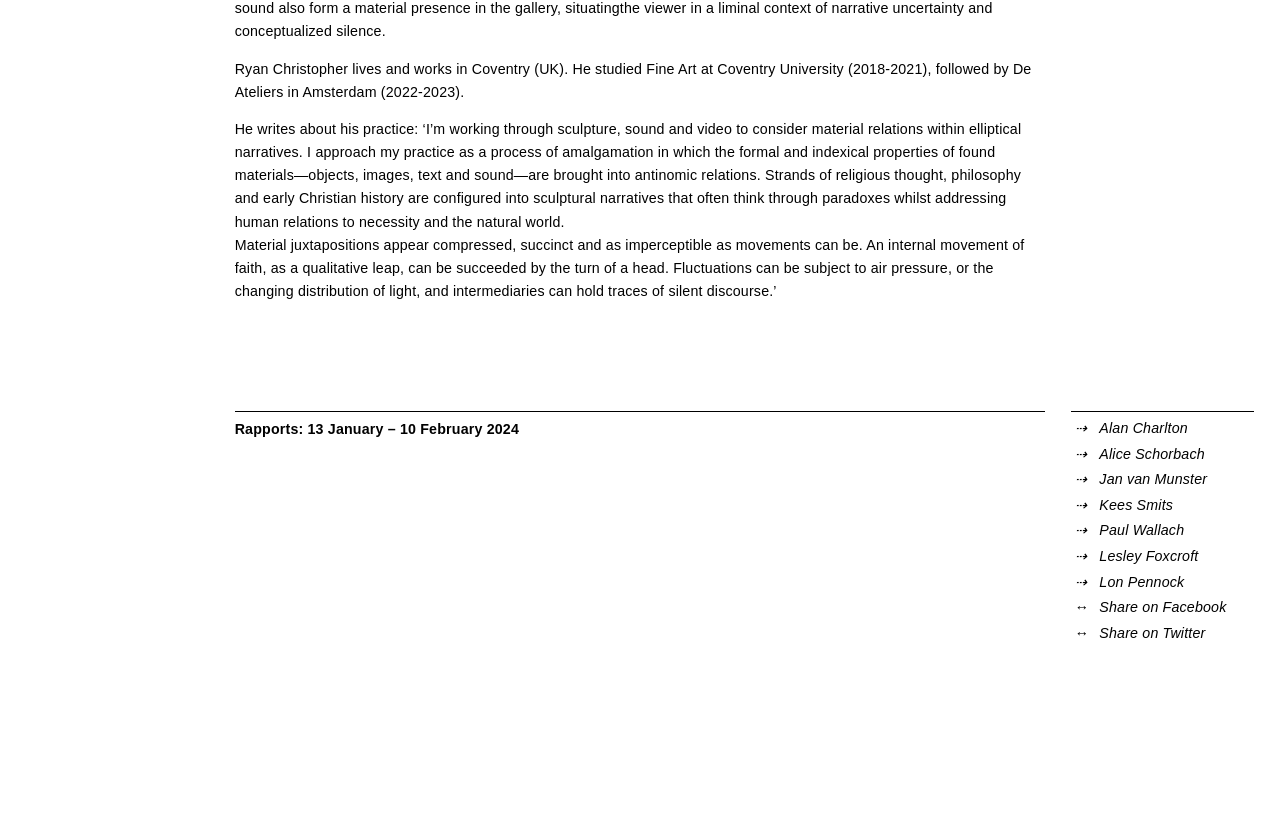Specify the bounding box coordinates of the area that needs to be clicked to achieve the following instruction: "View Ryan Christopher's profile".

[0.183, 0.074, 0.806, 0.121]